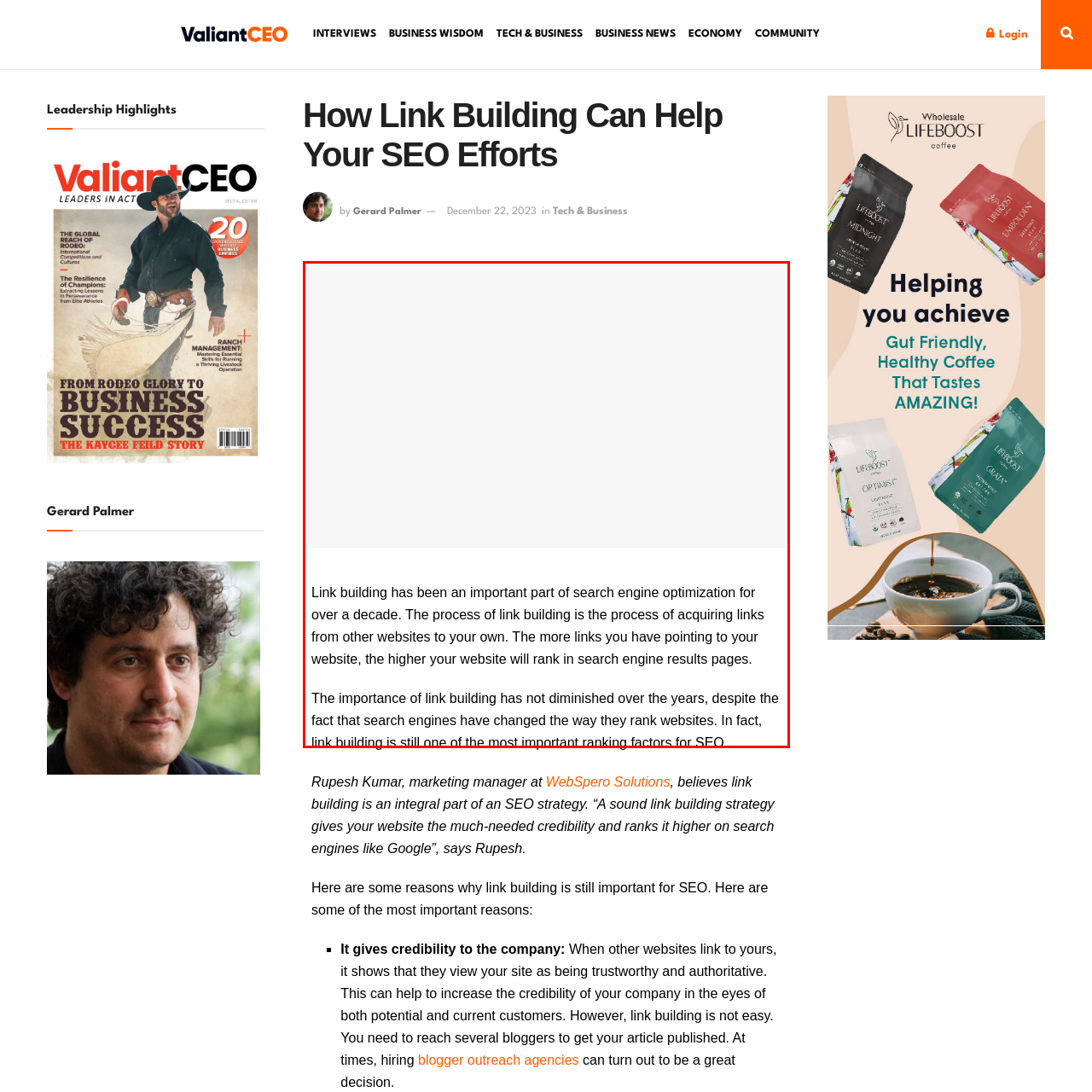Please analyze the elements within the red highlighted area in the image and provide a comprehensive answer to the following question: Who is the author of the article?

The caption explicitly states that the article was authored by Gerard Palmer, providing the necessary information to answer this question.